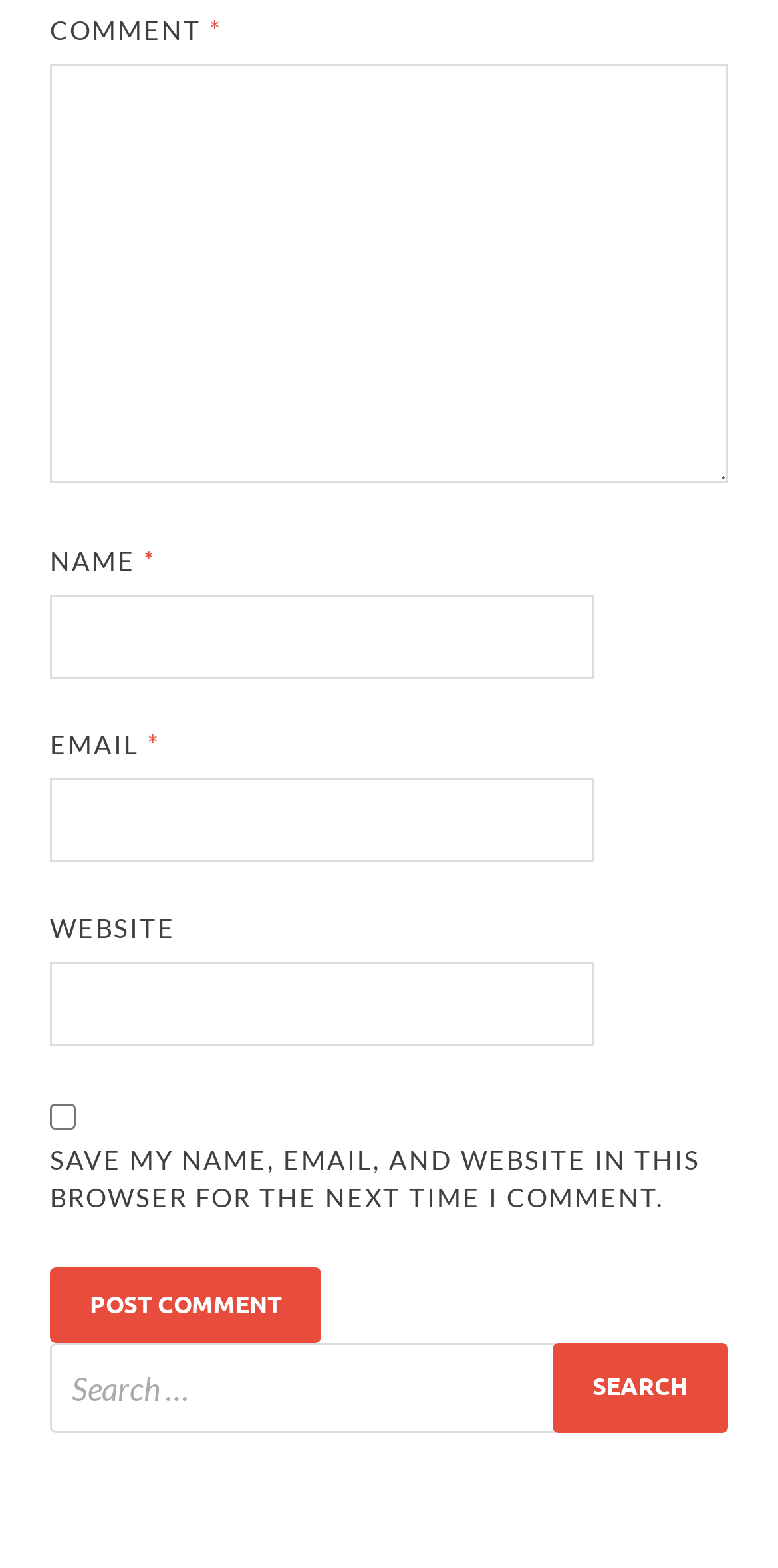Using the provided description: "parent_node: WEBSITE name="url"", find the bounding box coordinates of the corresponding UI element. The output should be four float numbers between 0 and 1, in the format [left, top, right, bottom].

[0.064, 0.613, 0.764, 0.666]